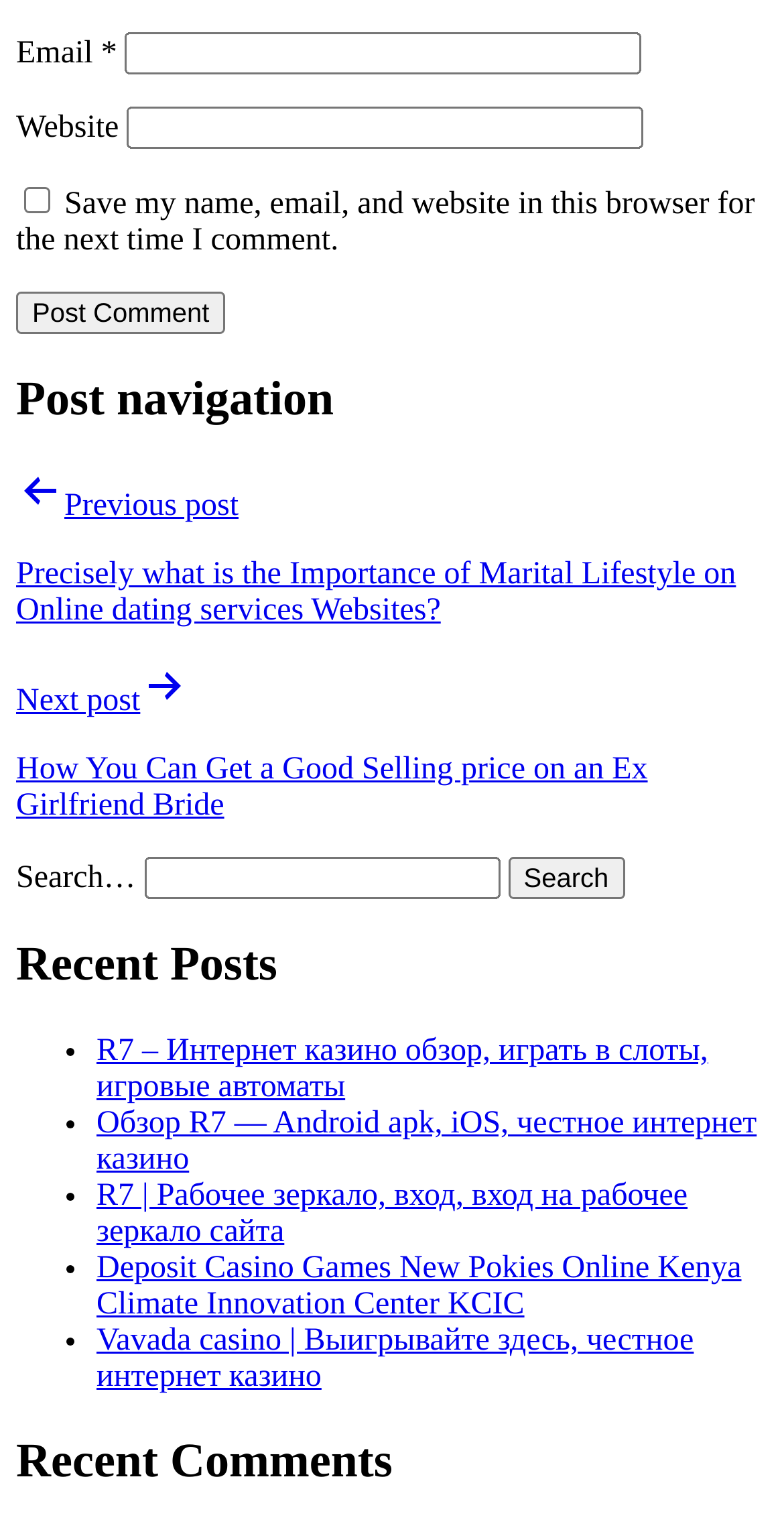Provide the bounding box coordinates of the UI element that matches the description: "parent_node: Search… value="Search"".

[0.648, 0.56, 0.797, 0.587]